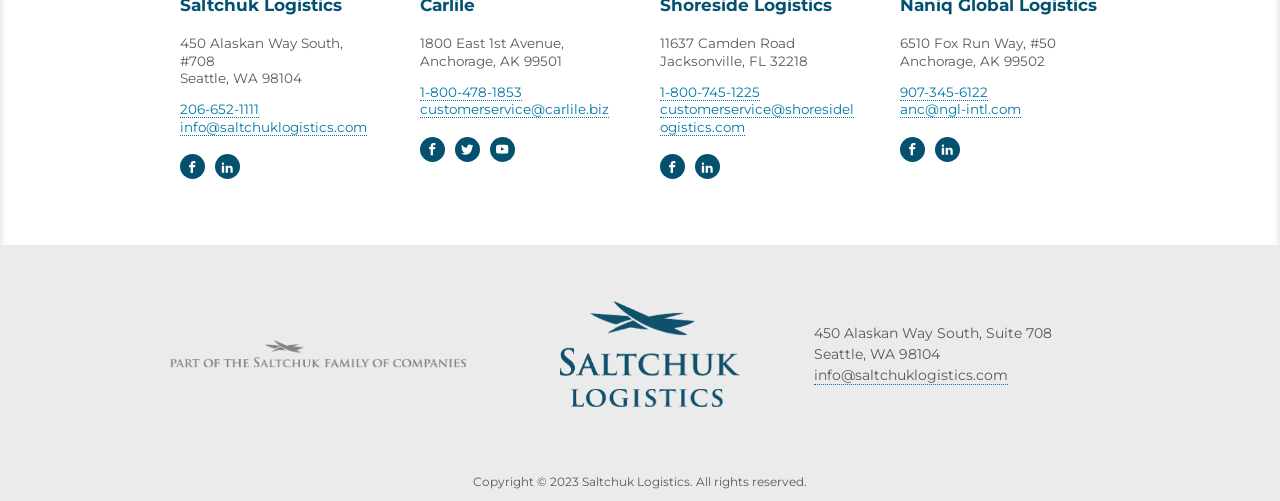Please provide a short answer using a single word or phrase for the question:
What is the copyright year of Saltchuk Logistics?

2023